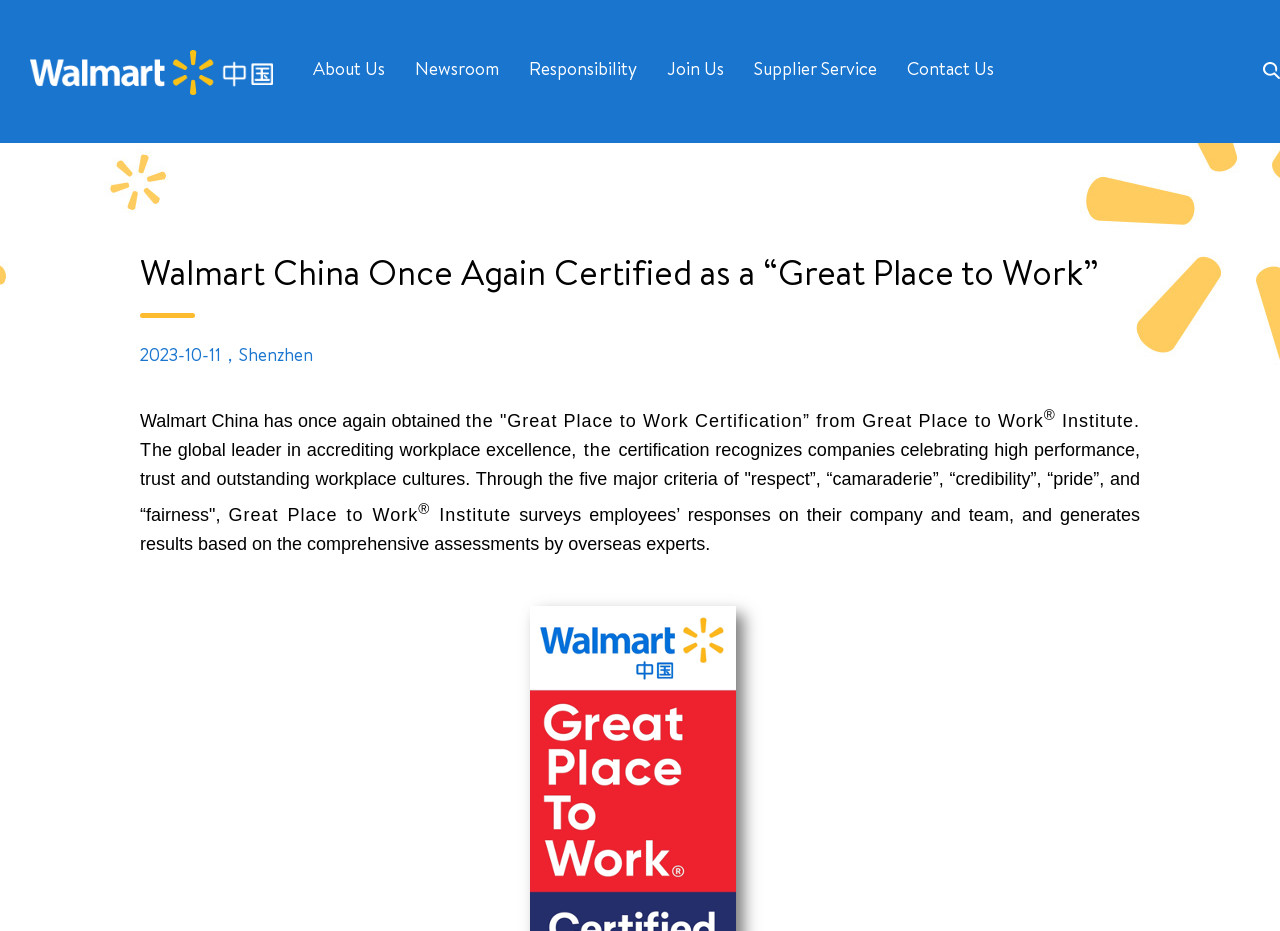Look at the image and answer the question in detail:
Who conducts the comprehensive assessments for the certification?

The webpage mentions that Great Place to Work Institute surveys employees' responses on their company and team, and generates results based on the comprehensive assessments by overseas experts.